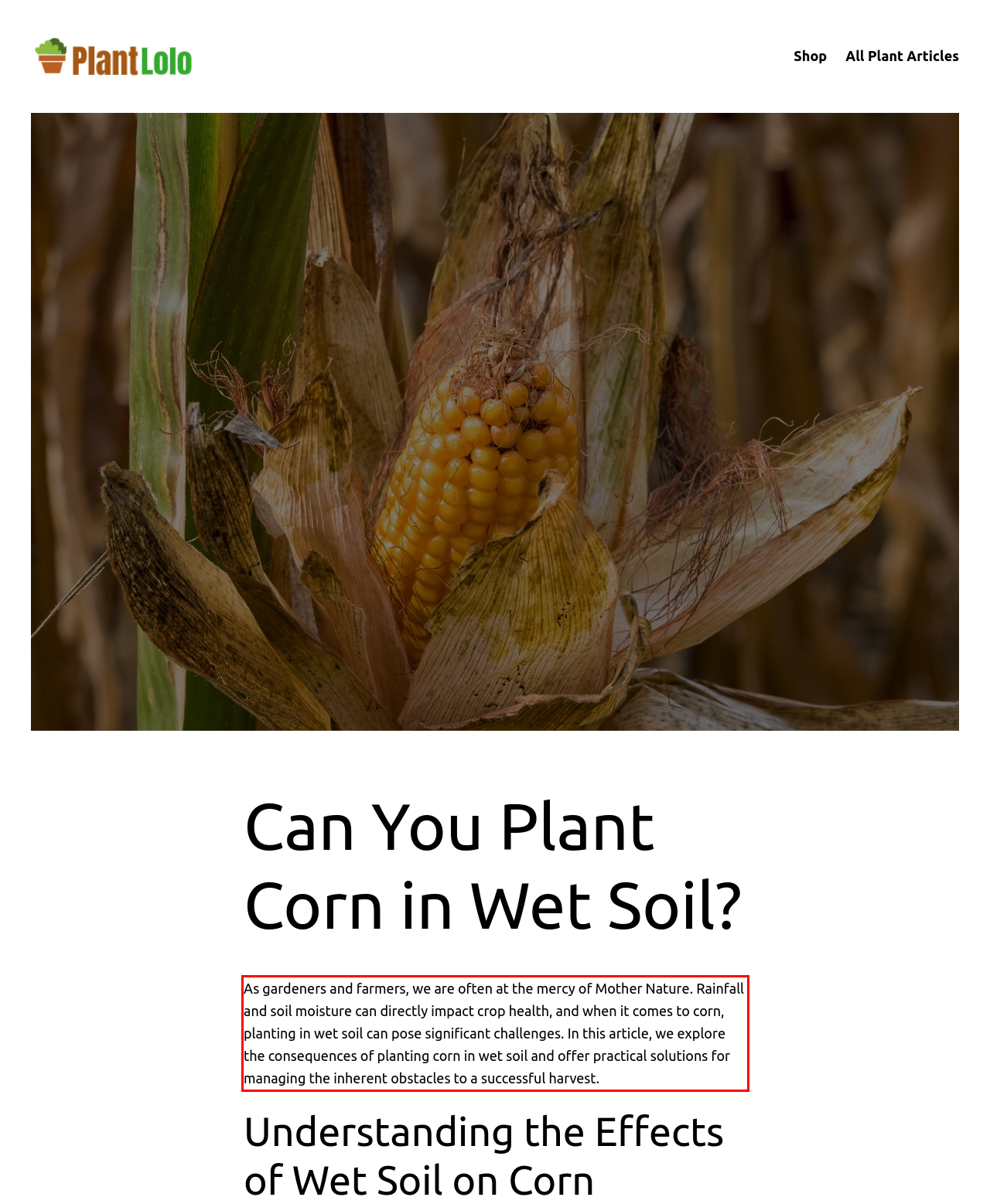You are given a screenshot showing a webpage with a red bounding box. Perform OCR to capture the text within the red bounding box.

As gardeners and farmers, we are often at the mercy of Mother Nature. Rainfall and soil moisture can directly impact crop health, and when it comes to corn, planting in wet soil can pose significant challenges. In this article, we explore the consequences of planting corn in wet soil and offer practical solutions for managing the inherent obstacles to a successful harvest.